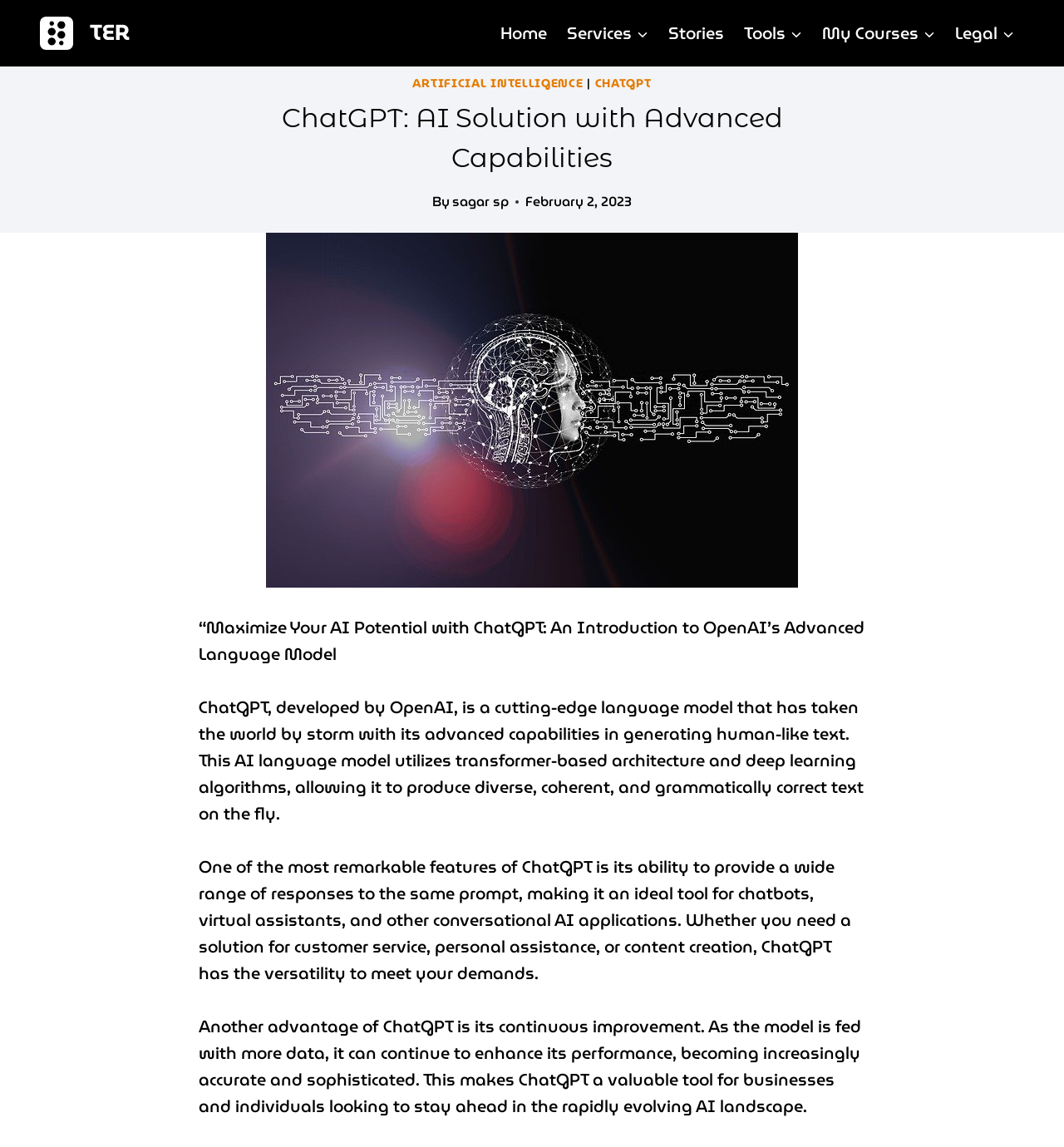Give a short answer to this question using one word or a phrase:
What is the architecture of ChatGPT?

Transformer-based